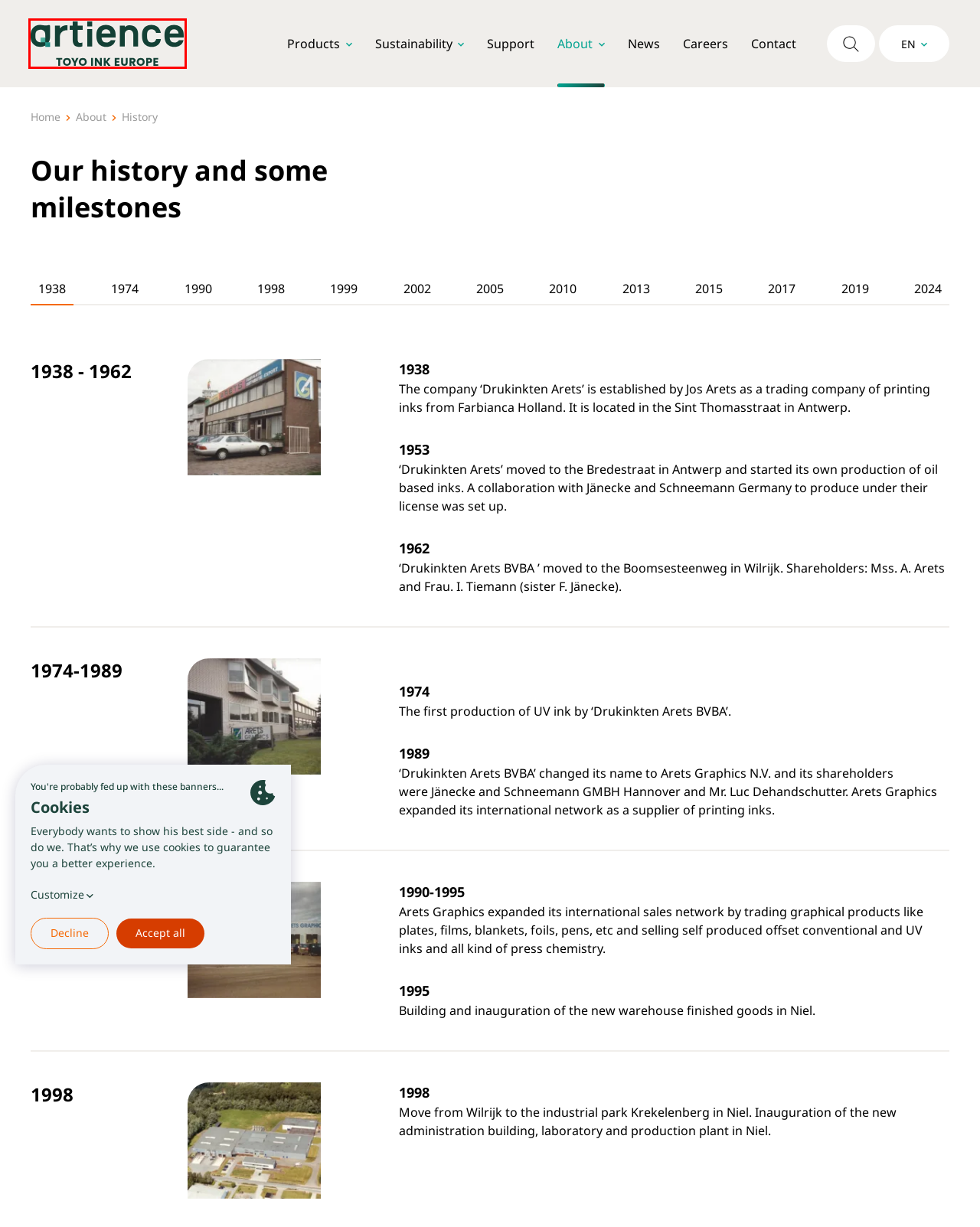Take a look at the provided webpage screenshot featuring a red bounding box around an element. Select the most appropriate webpage description for the page that loads after clicking on the element inside the red bounding box. Here are the candidates:
A. artience Toyo Ink Europe | Home
B. artience Toyo Ink Europe | Cookie policy
C. Product type | artience Toyo Ink Europe
D. About | artience Toyo Ink Europe
E. Contact | artience Toyo Ink Europe
F. Support | artience Toyo Ink Europe
G. News | artience Toyo Ink Europe
H. artience Toyo Ink Europe | Careers

A